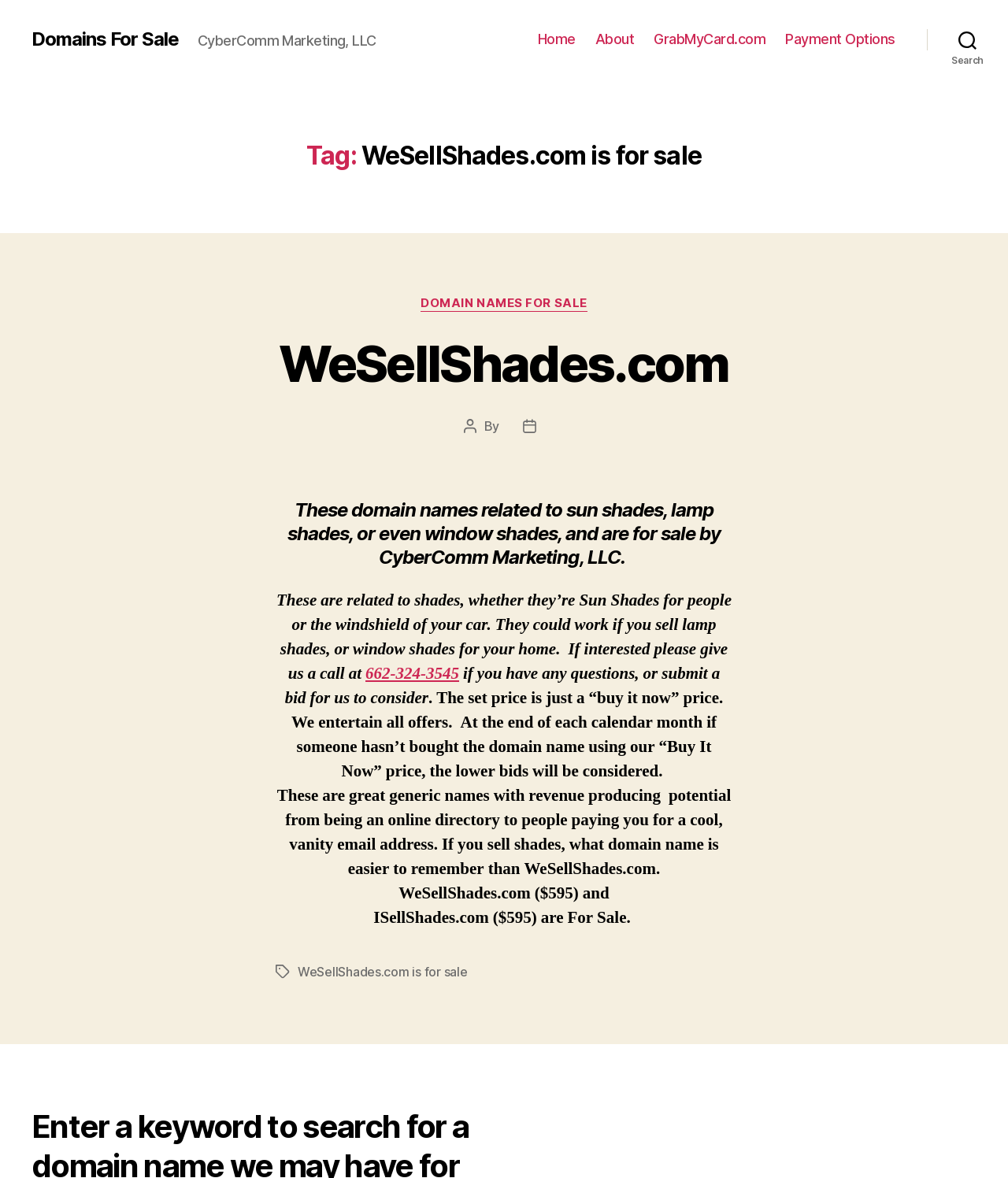Please find the bounding box coordinates of the element that needs to be clicked to perform the following instruction: "Visit the 'GrabMyCard.com' website". The bounding box coordinates should be four float numbers between 0 and 1, represented as [left, top, right, bottom].

[0.649, 0.026, 0.76, 0.041]